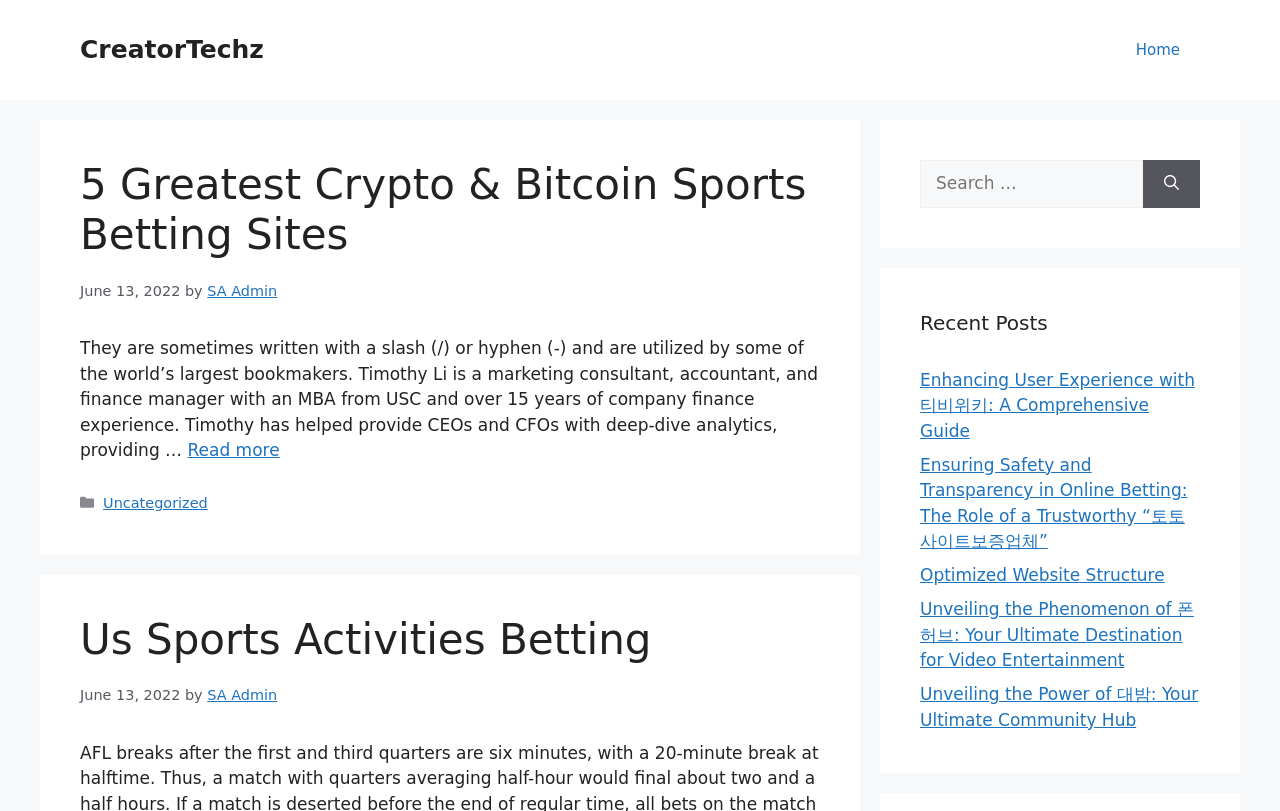Determine the bounding box coordinates of the clickable region to carry out the instruction: "Check out Weekly Cyber Threat Report, May 22-26, 2023".

None